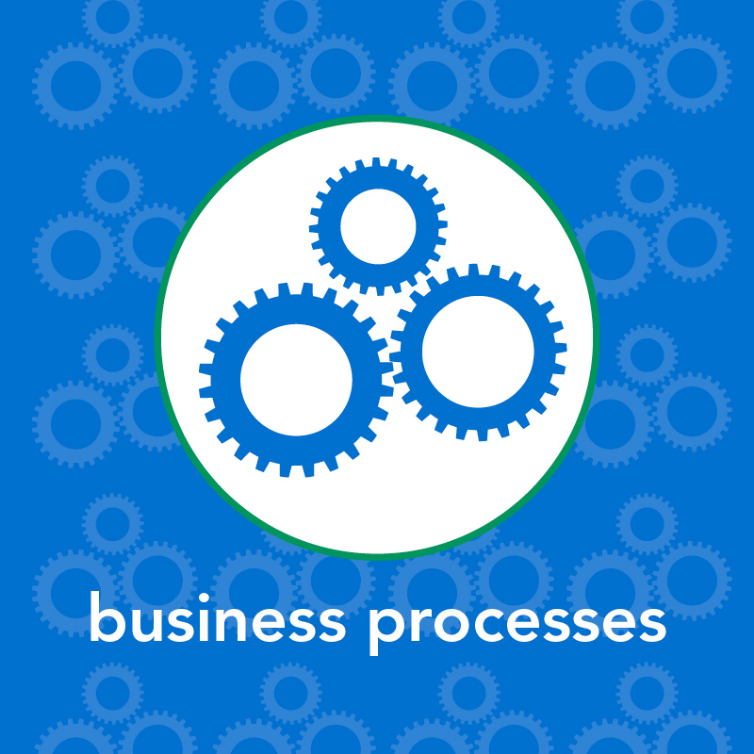Examine the screenshot and answer the question in as much detail as possible: What is the theme of the illustration?

The caption states that the illustration effectively communicates the importance of well-defined processes in achieving organizational success and efficiency, which implies that the theme of the illustration is systematic organization in business.